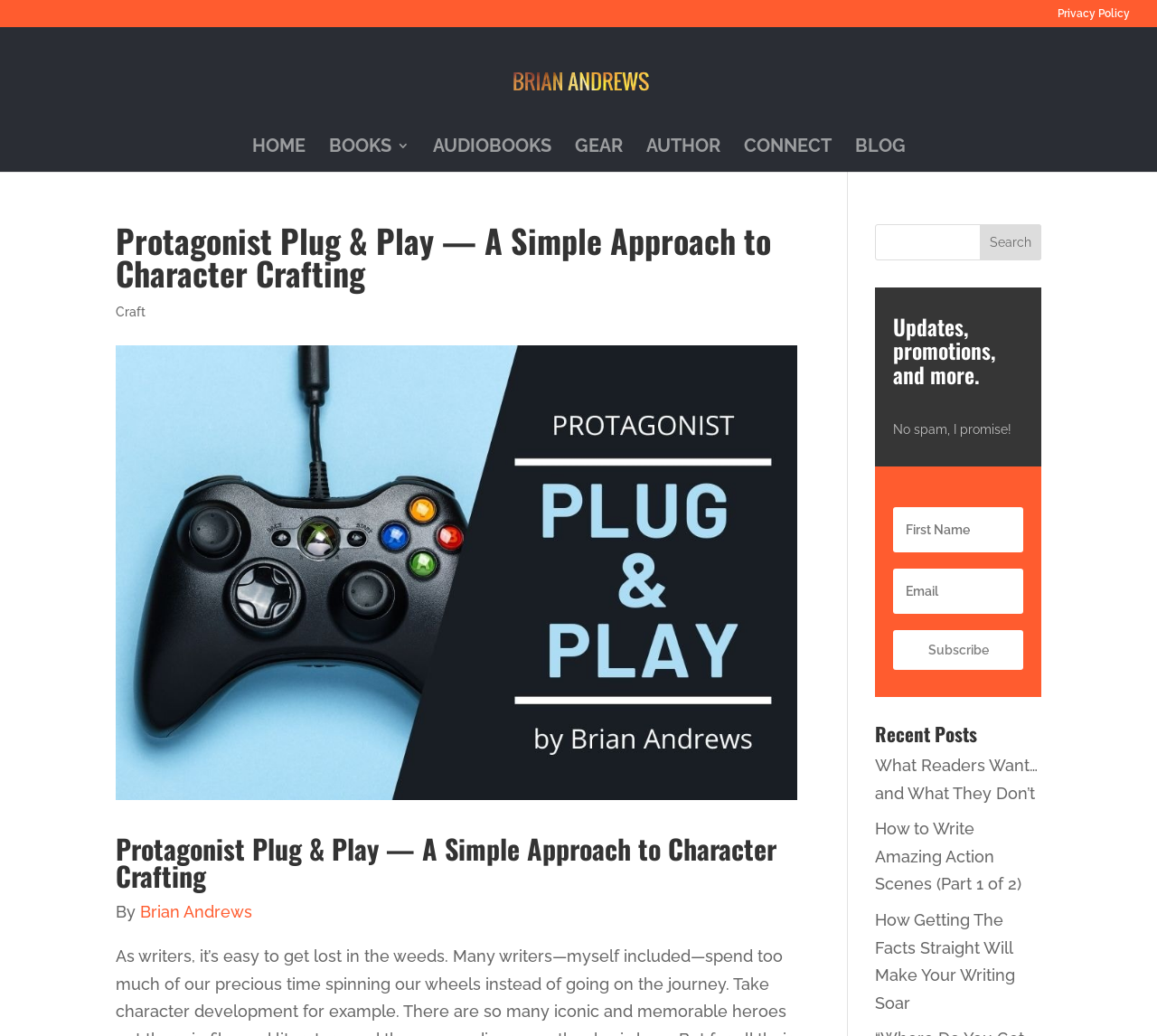Locate the bounding box coordinates of the area to click to fulfill this instruction: "Follow NOW GmbH on social media". The bounding box should be presented as four float numbers between 0 and 1, in the order [left, top, right, bottom].

None